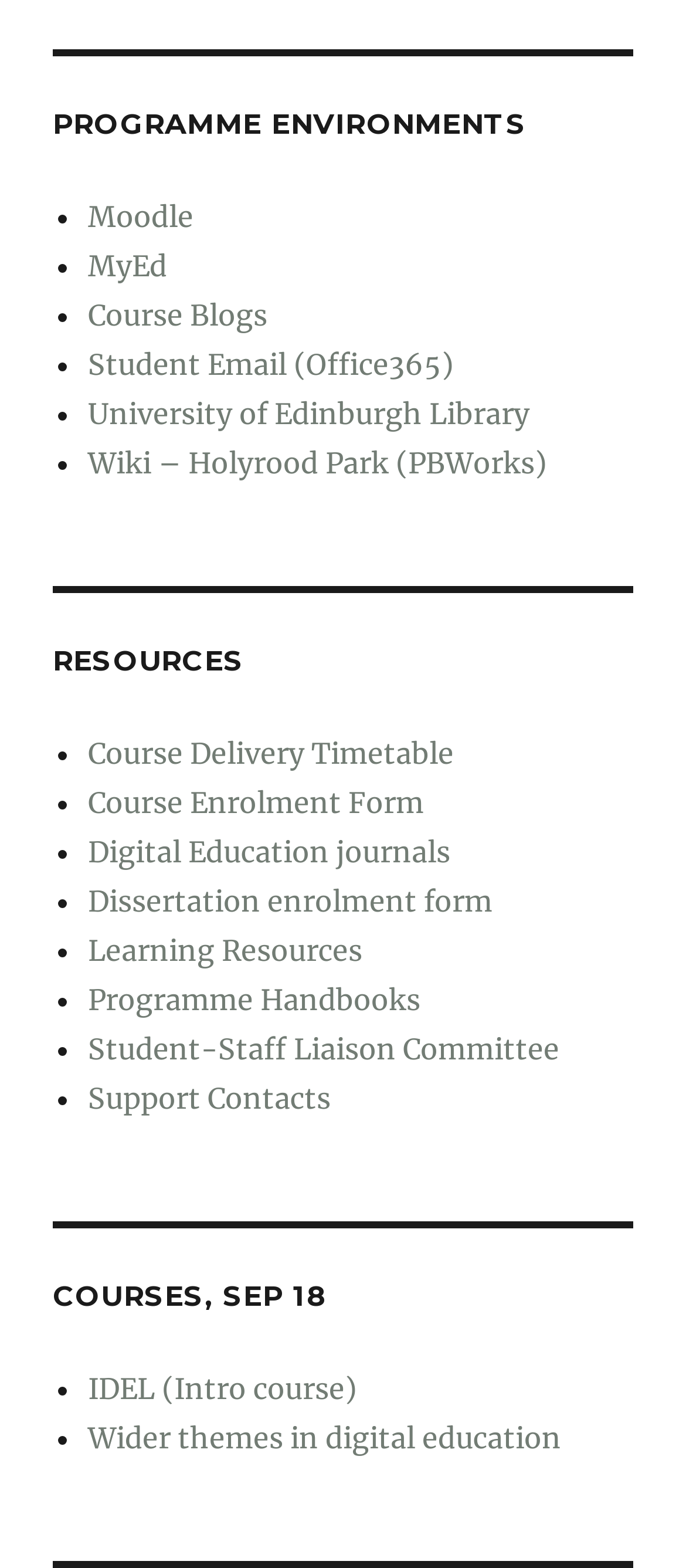Please locate the bounding box coordinates for the element that should be clicked to achieve the following instruction: "View Course Blogs". Ensure the coordinates are given as four float numbers between 0 and 1, i.e., [left, top, right, bottom].

[0.128, 0.189, 0.39, 0.212]